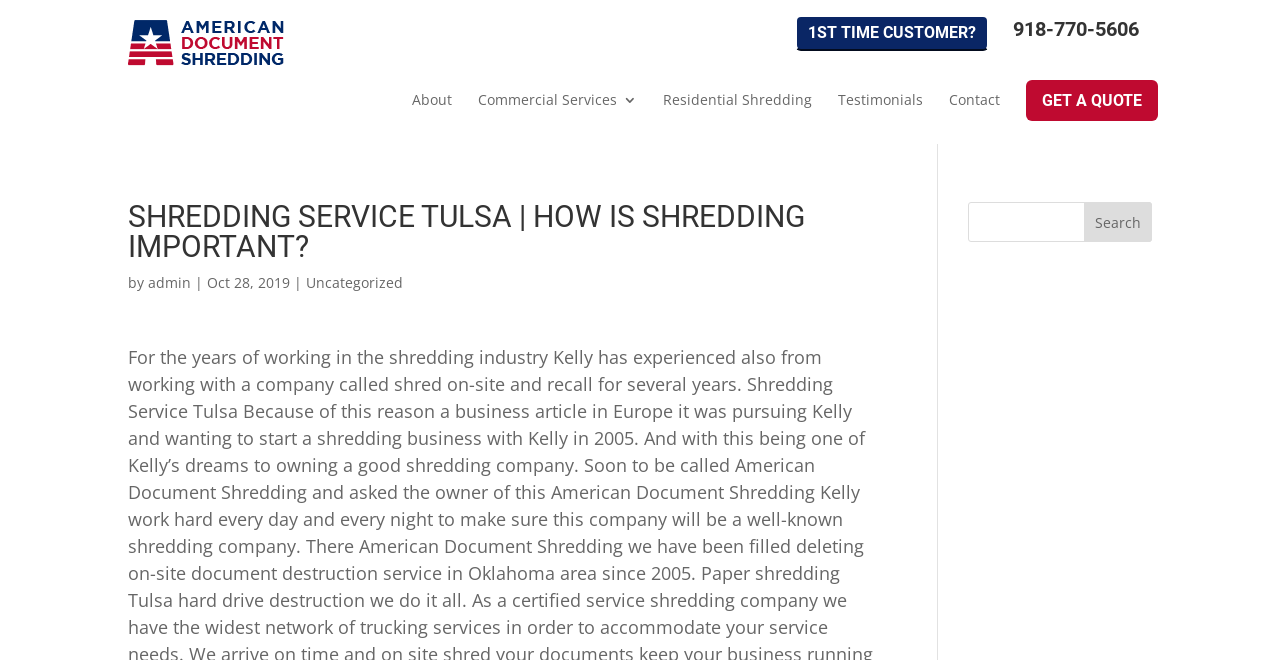Please locate the UI element described by "Testimonials" and provide its bounding box coordinates.

[0.655, 0.108, 0.721, 0.13]